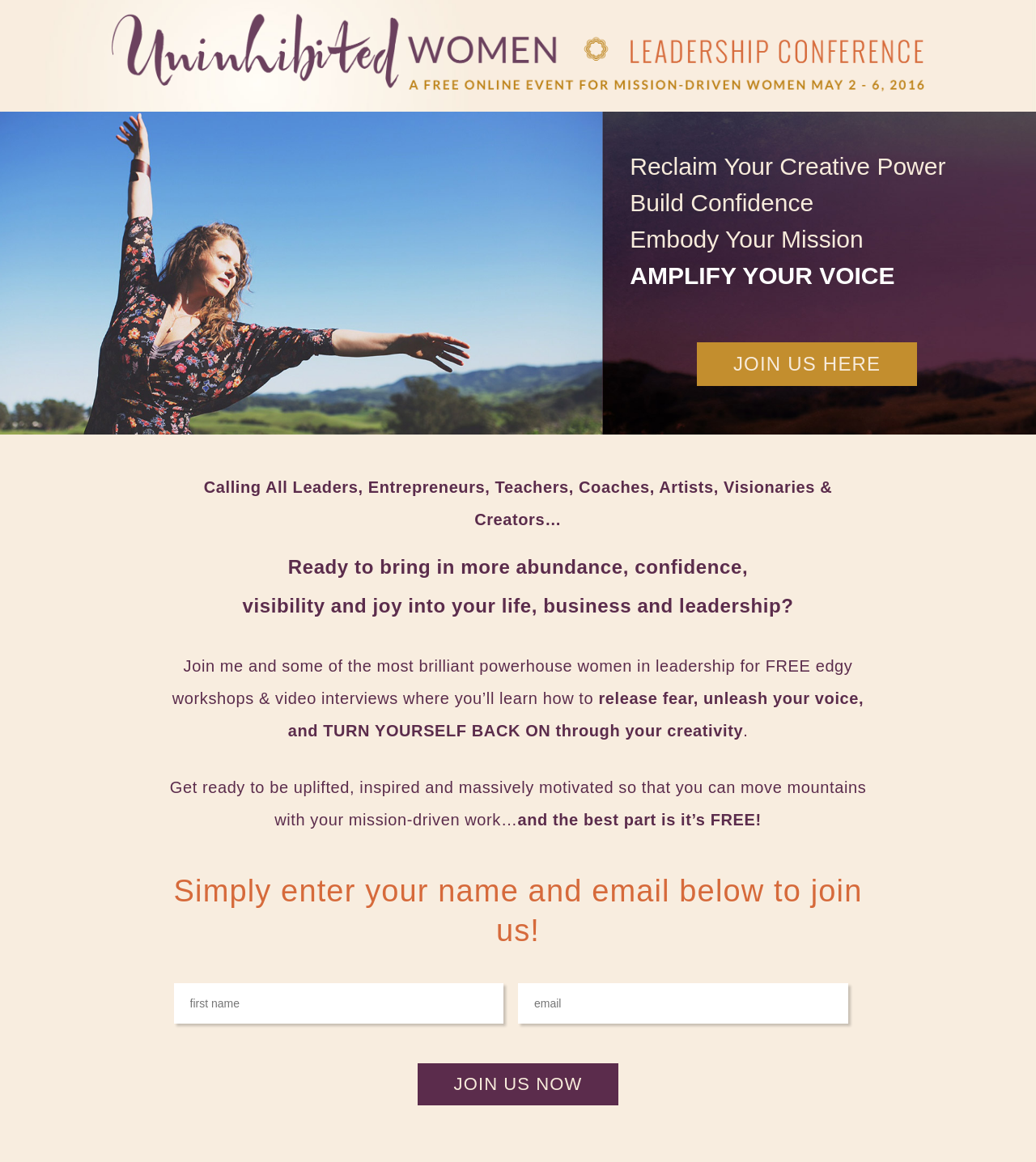What is the main heading of this webpage? Please extract and provide it.

Reclaim Your Creative Power
Build Confidence
Embody Your Mission
AMPLIFY YOUR VOICE